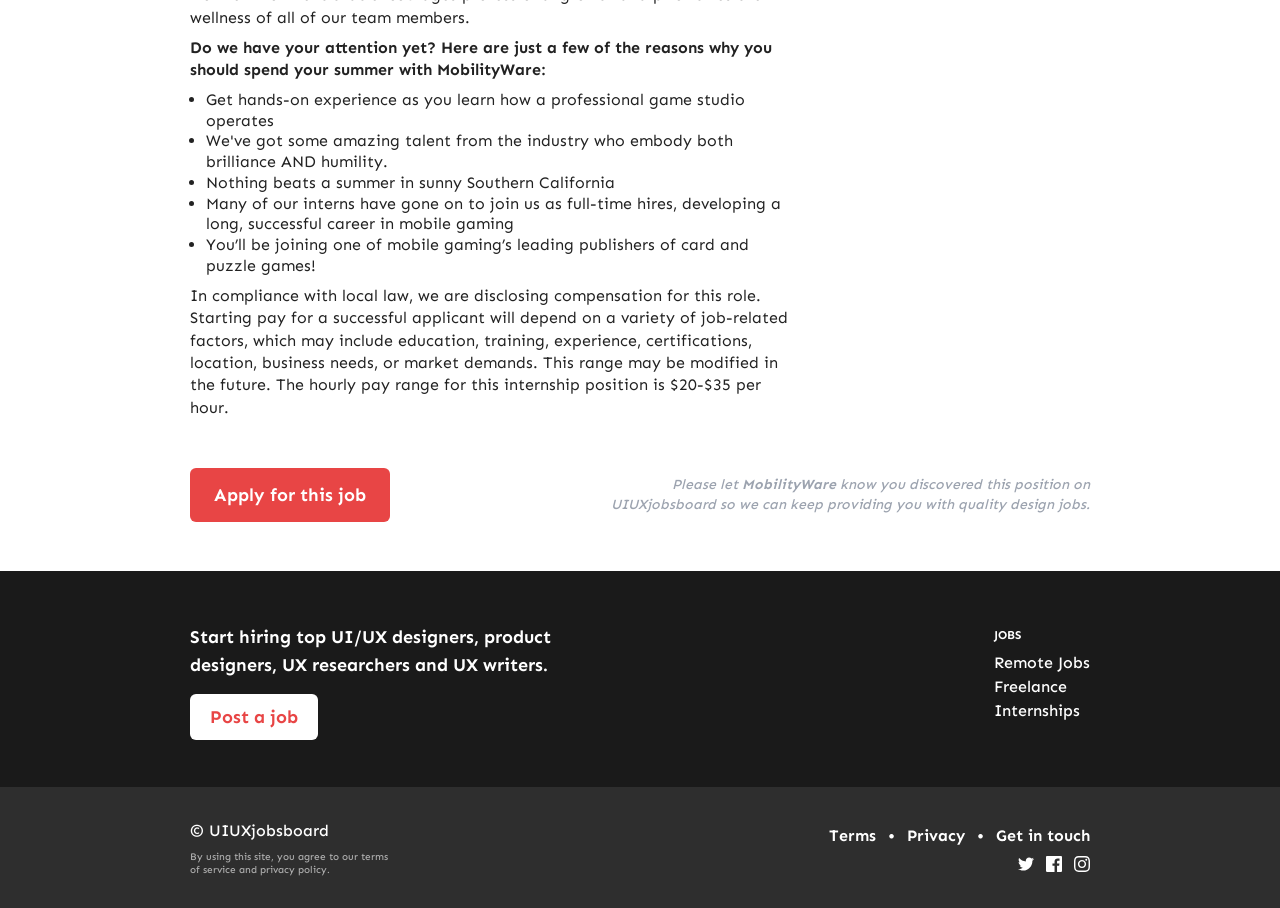Find the bounding box coordinates of the area to click in order to follow the instruction: "View terms of service".

[0.648, 0.907, 0.699, 0.934]